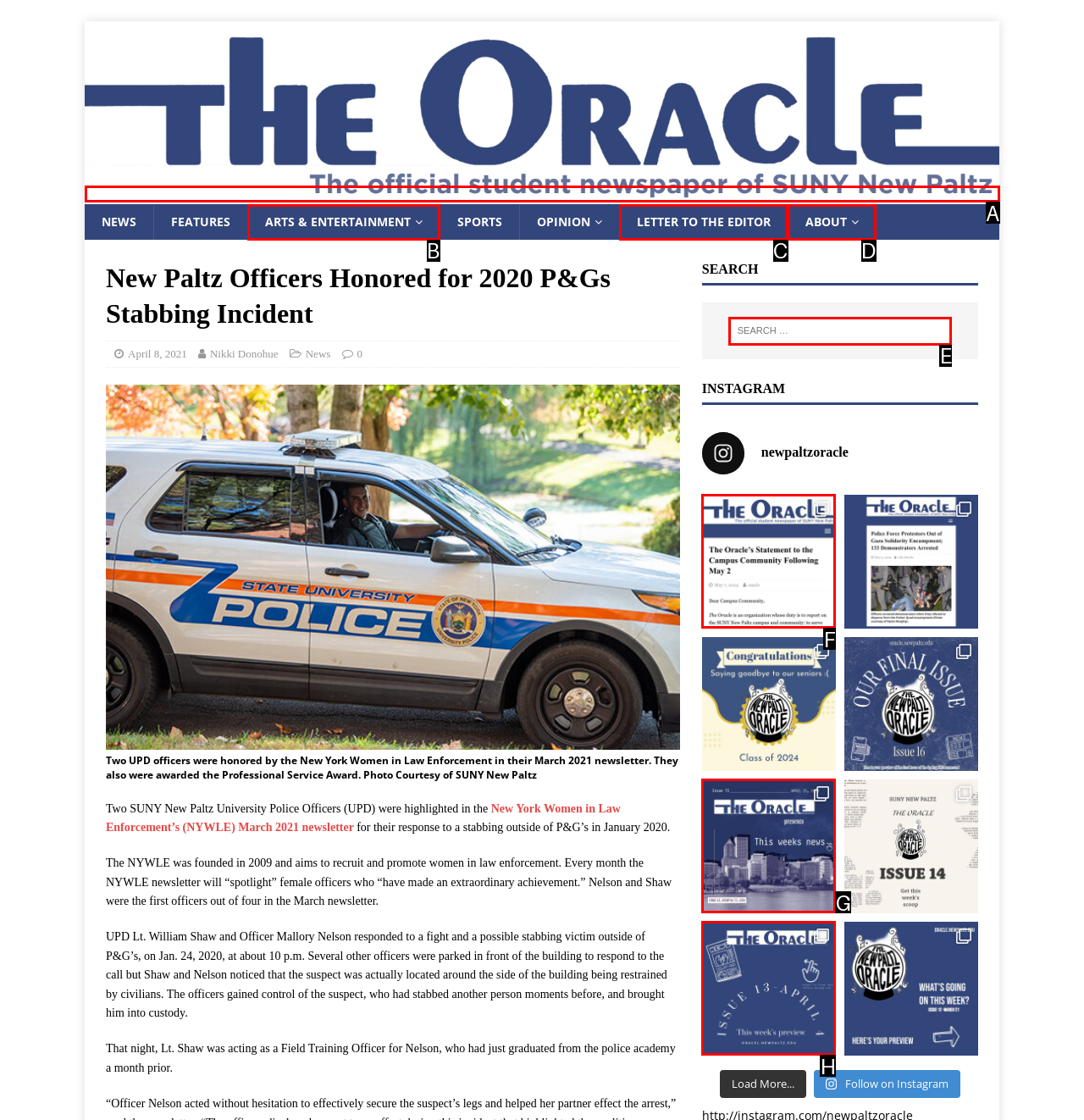Determine the right option to click to perform this task: Search for:
Answer with the correct letter from the given choices directly.

E